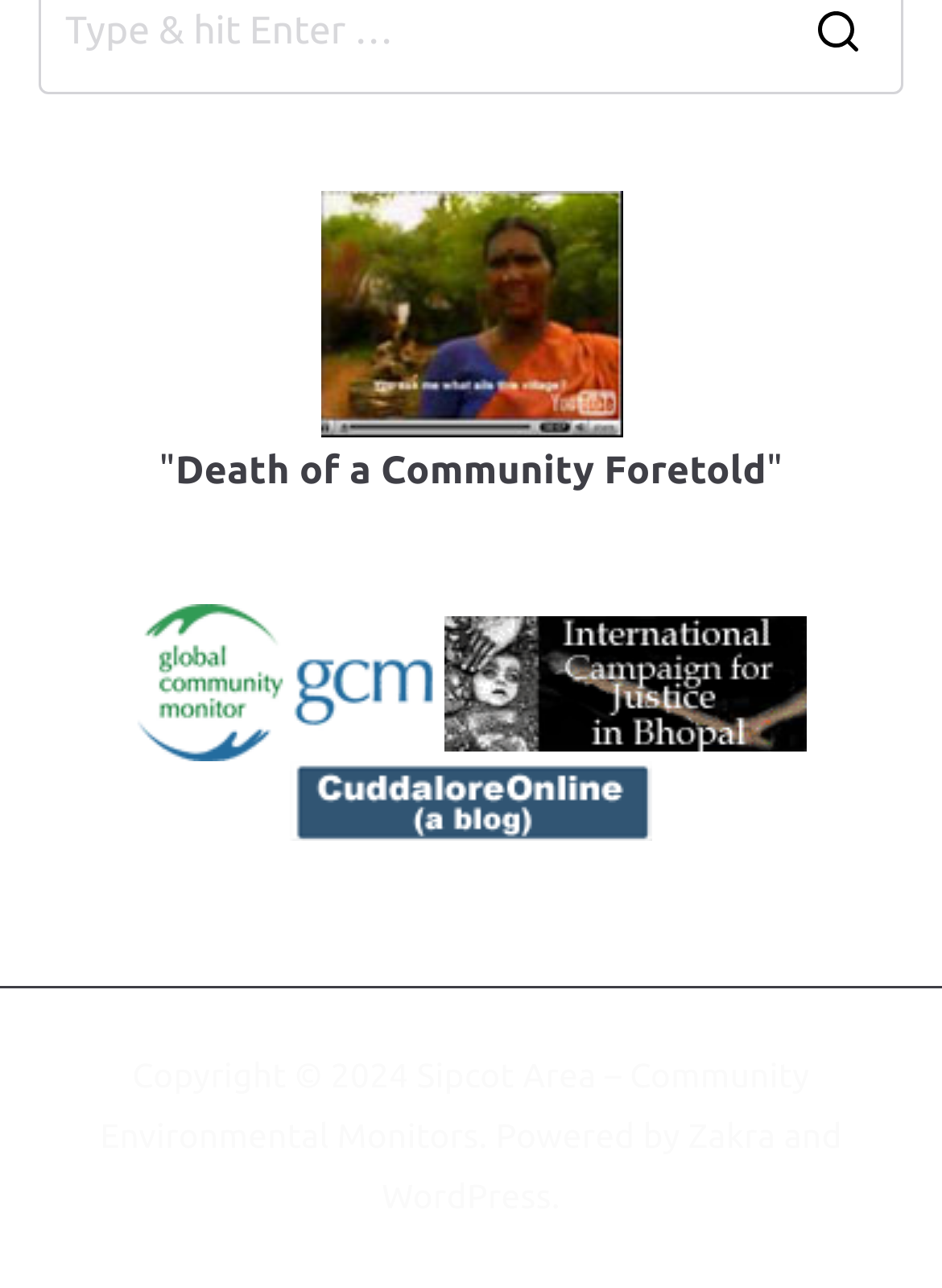Please identify the bounding box coordinates of the element on the webpage that should be clicked to follow this instruction: "Search for a community". The bounding box coordinates should be given as four float numbers between 0 and 1, formatted as [left, top, right, bottom].

[0.956, 0.033, 0.981, 0.553]